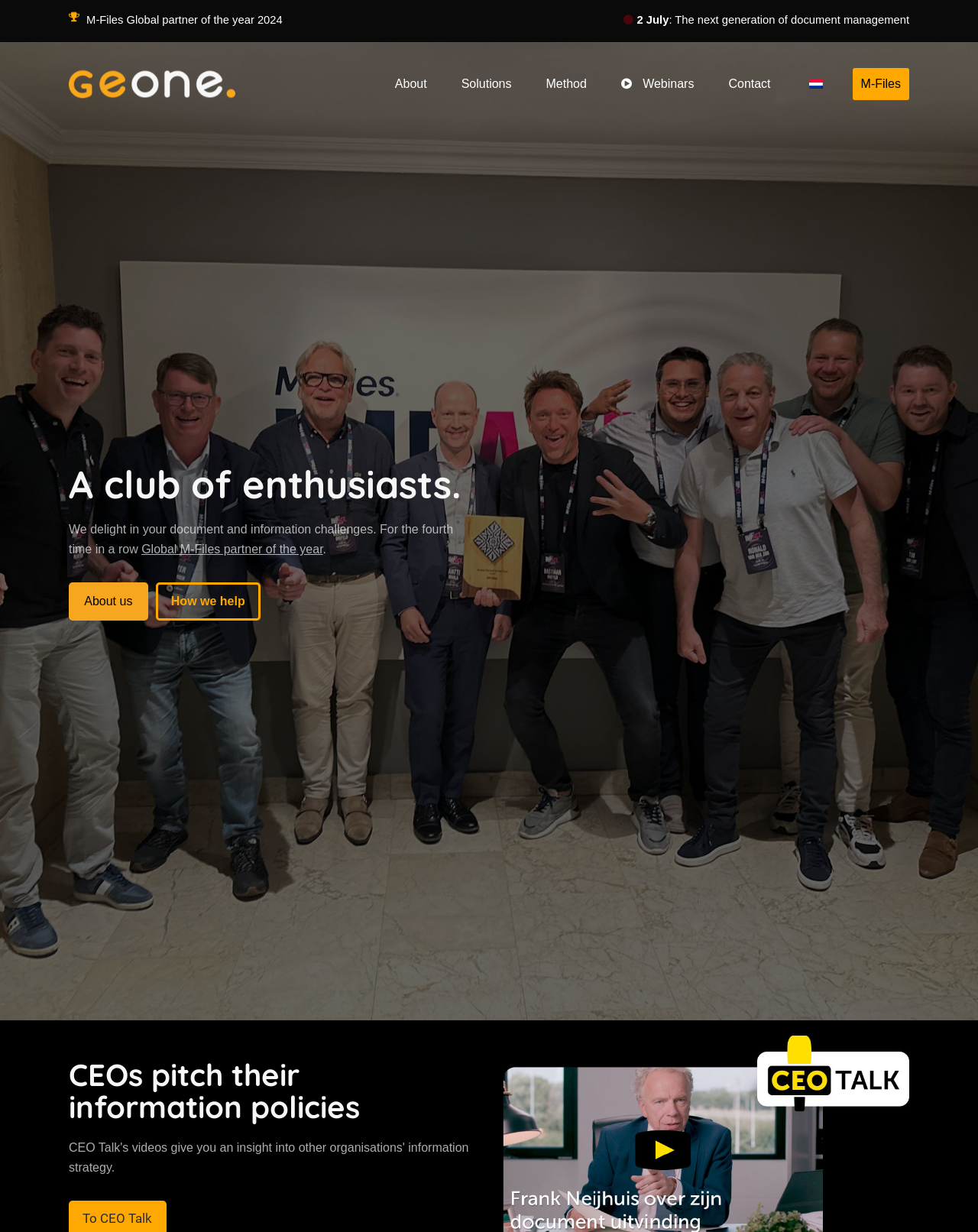Please respond in a single word or phrase: 
What is the company's achievement?

Global M-Files Partner of the Year